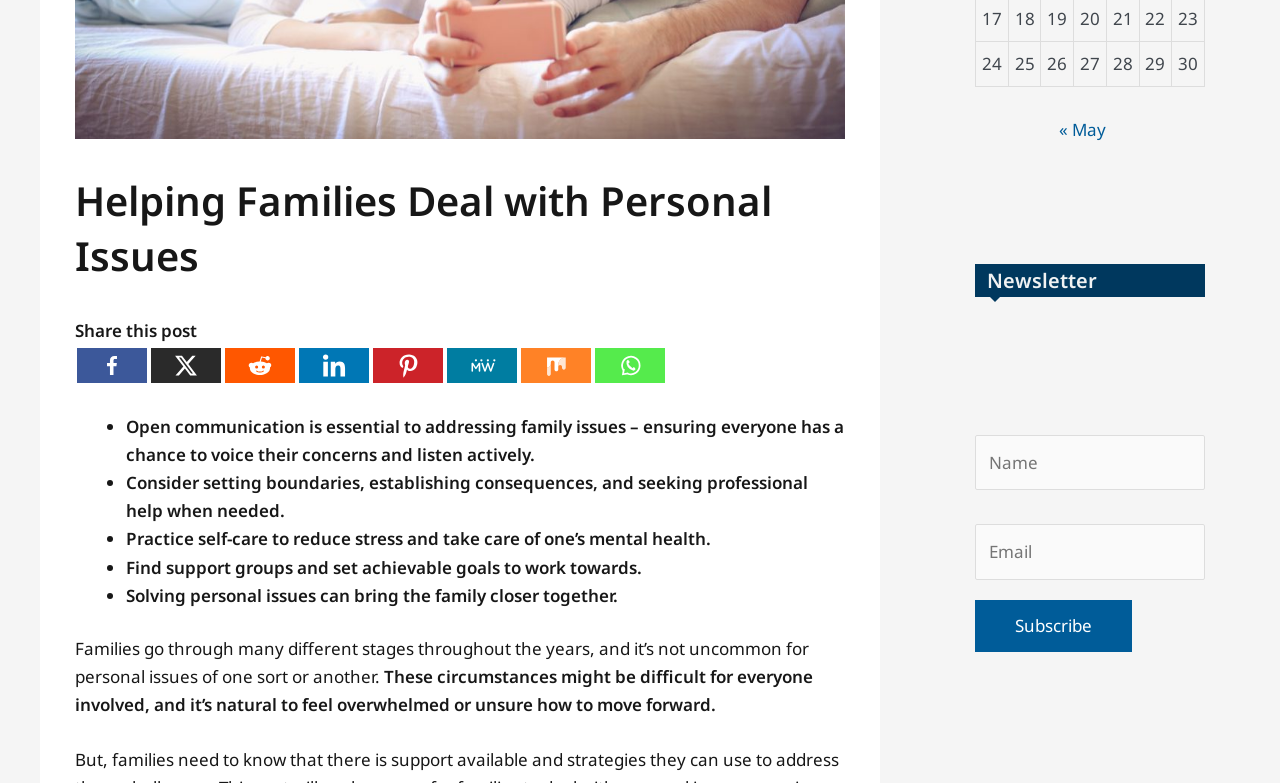Locate the bounding box of the UI element with the following description: "value="Subscribe"".

[0.762, 0.767, 0.884, 0.833]